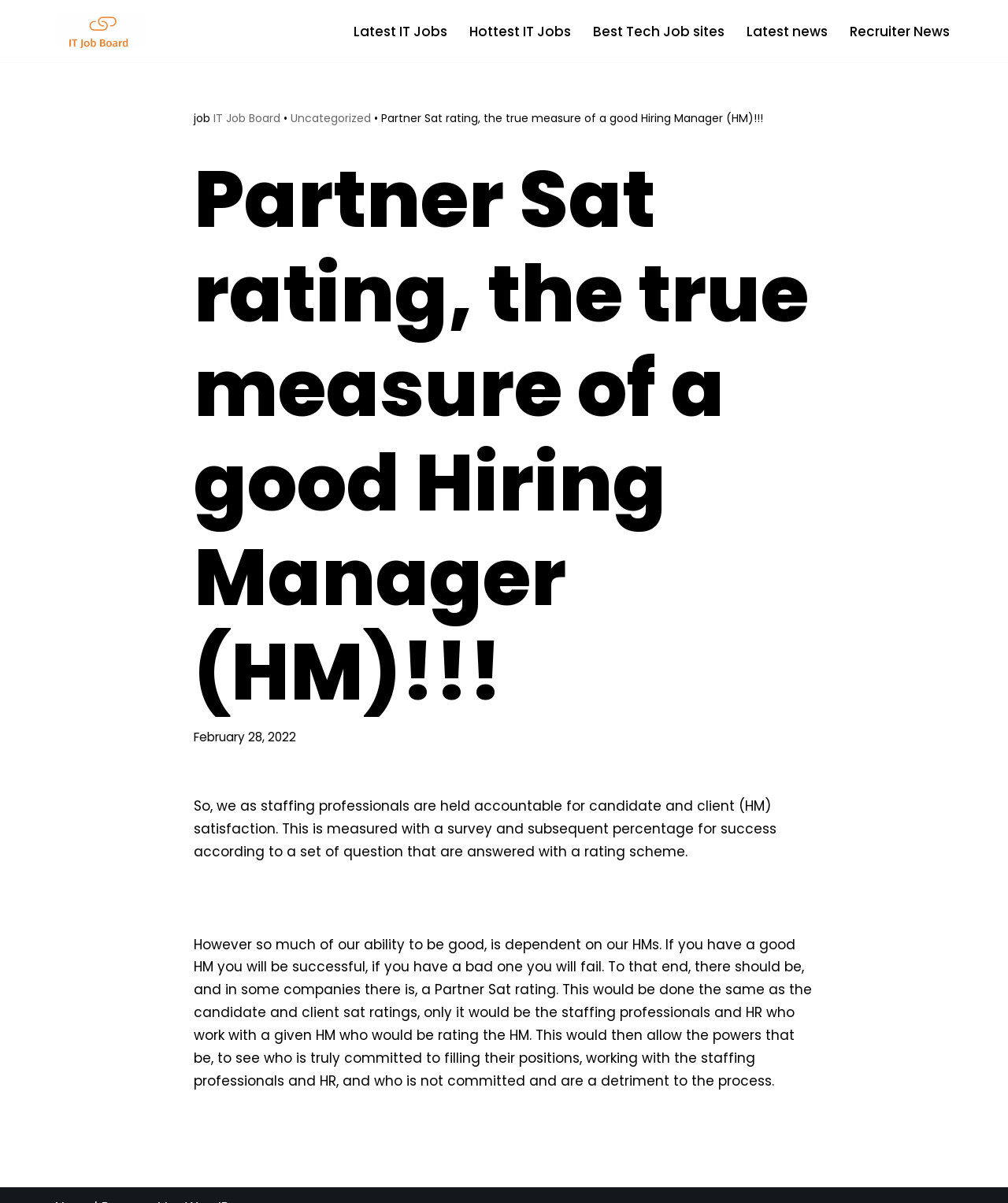Who would rate the Hiring Manager (HM) in Partner Sat rating?
Relying on the image, give a concise answer in one word or a brief phrase.

staffing professionals and HR